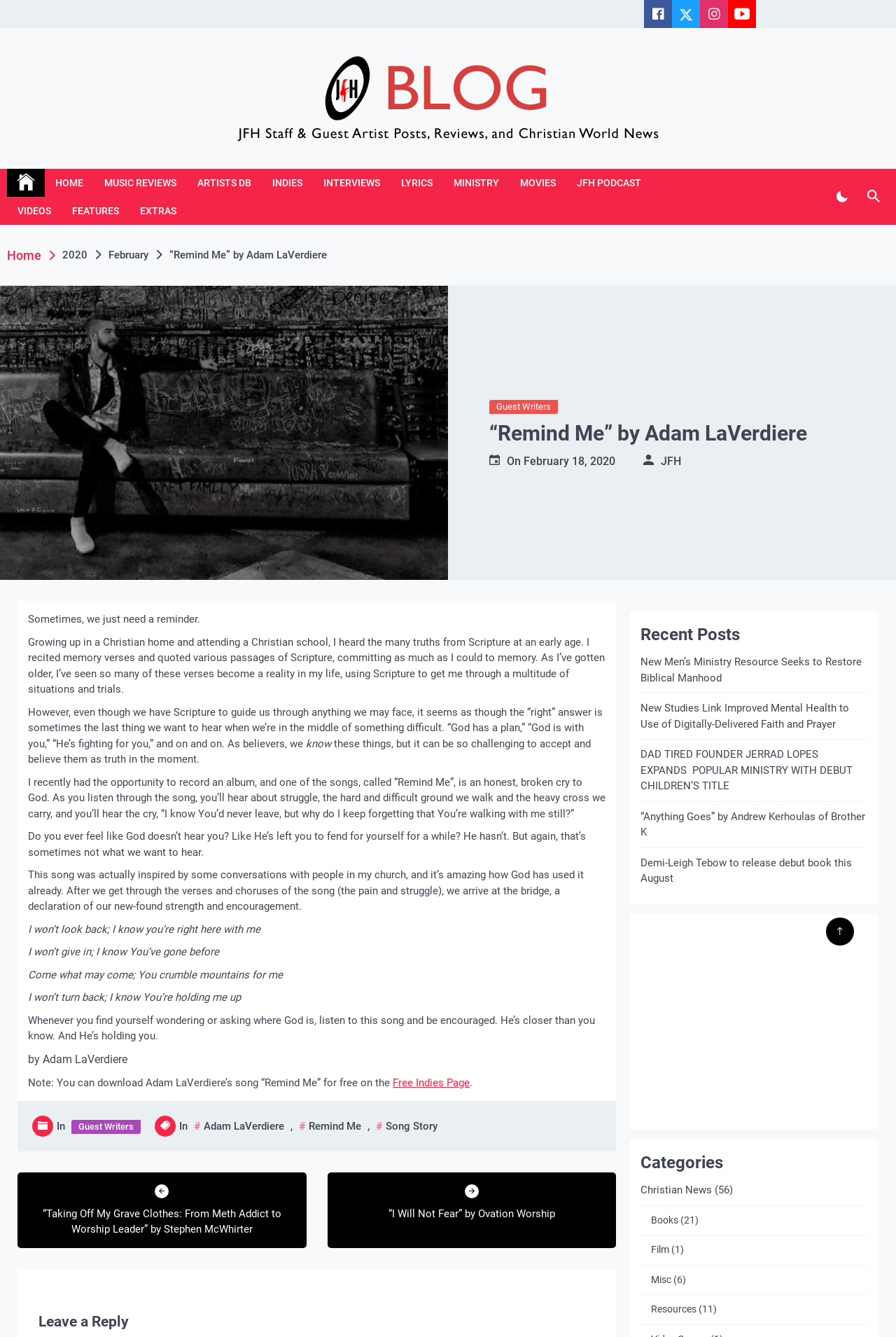Locate the bounding box coordinates of the region to be clicked to comply with the following instruction: "Read the article '“Remind Me” by Adam LaVerdiere'". The coordinates must be four float numbers between 0 and 1, in the form [left, top, right, bottom].

[0.546, 0.309, 0.954, 0.333]